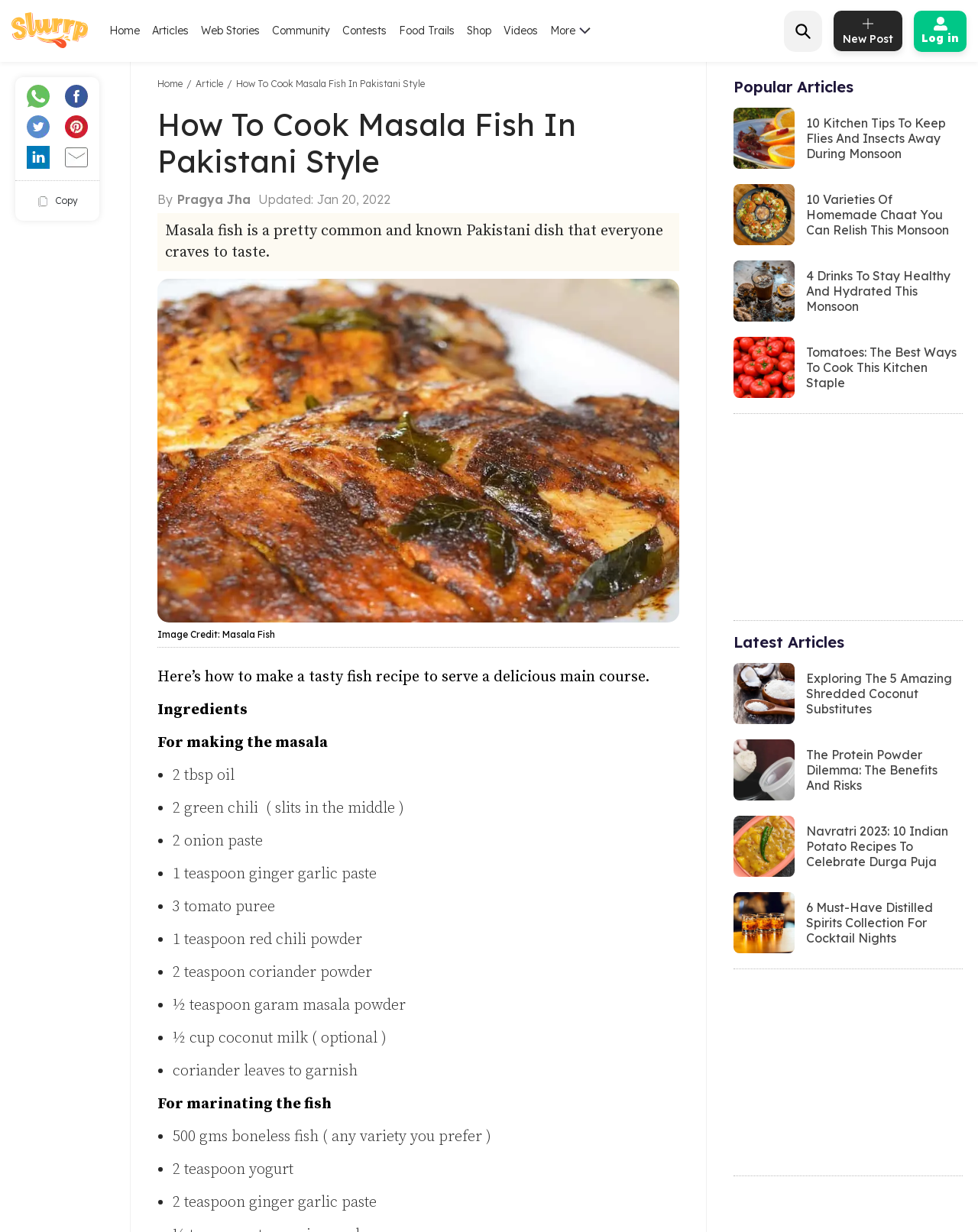Illustrate the webpage thoroughly, mentioning all important details.

This webpage is about a recipe for Masala Fish in Pakistani style. At the top, there is a navigation bar with links to "Home", "Articles", "Web Stories", "Community", "Contests", "Food Trails", "Shop", and "Videos". Below the navigation bar, there is a button to "add post" and another to "Log in".

The main content of the page is divided into sections. The first section has a heading "How To Cook Masala Fish In Pakistani Style" and a brief introduction to the dish. Below the introduction, there is an image related to the recipe.

The next section is about the ingredients needed for the recipe. It is divided into two parts: "For making the masala" and "For marinating the fish". Each part has a list of ingredients with bullet points.

After the ingredients section, there are two columns of links to other articles on the website. The left column is titled "Popular Articles" and has four links to articles about kitchen tips, homemade chaat, drinks for monsoon, and cooking tomatoes. The right column is titled "Latest Articles" and has two links to articles about shredded coconut substitutes and protein powder.

Throughout the page, there are several images, including a logo at the top left corner and icons for the navigation links. The overall layout is organized and easy to follow, with clear headings and concise text.